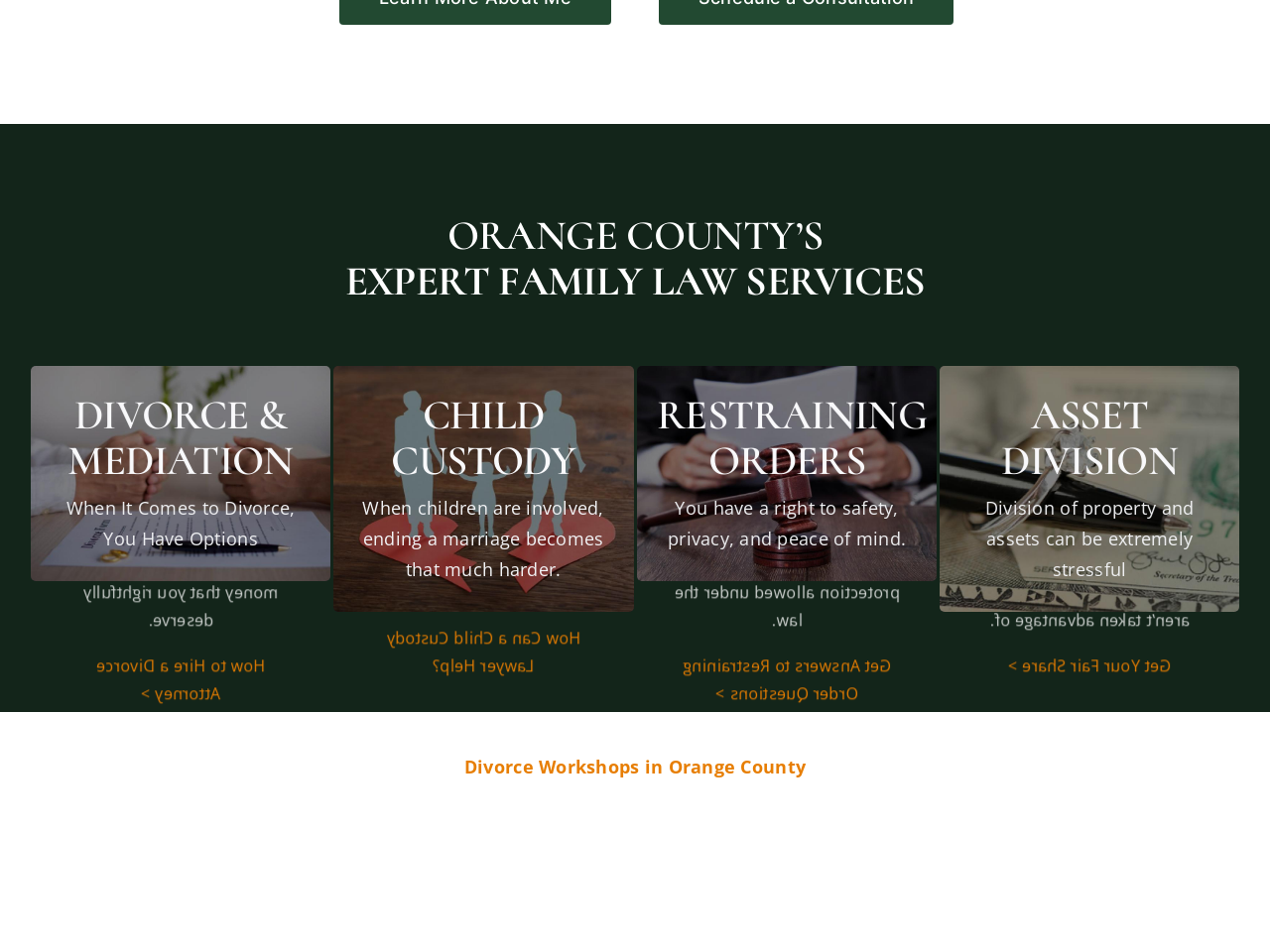Using the webpage screenshot and the element description Application Areas, determine the bounding box coordinates. Specify the coordinates in the format (top-left x, top-left y, bottom-right x, bottom-right y) with values ranging from 0 to 1.

None